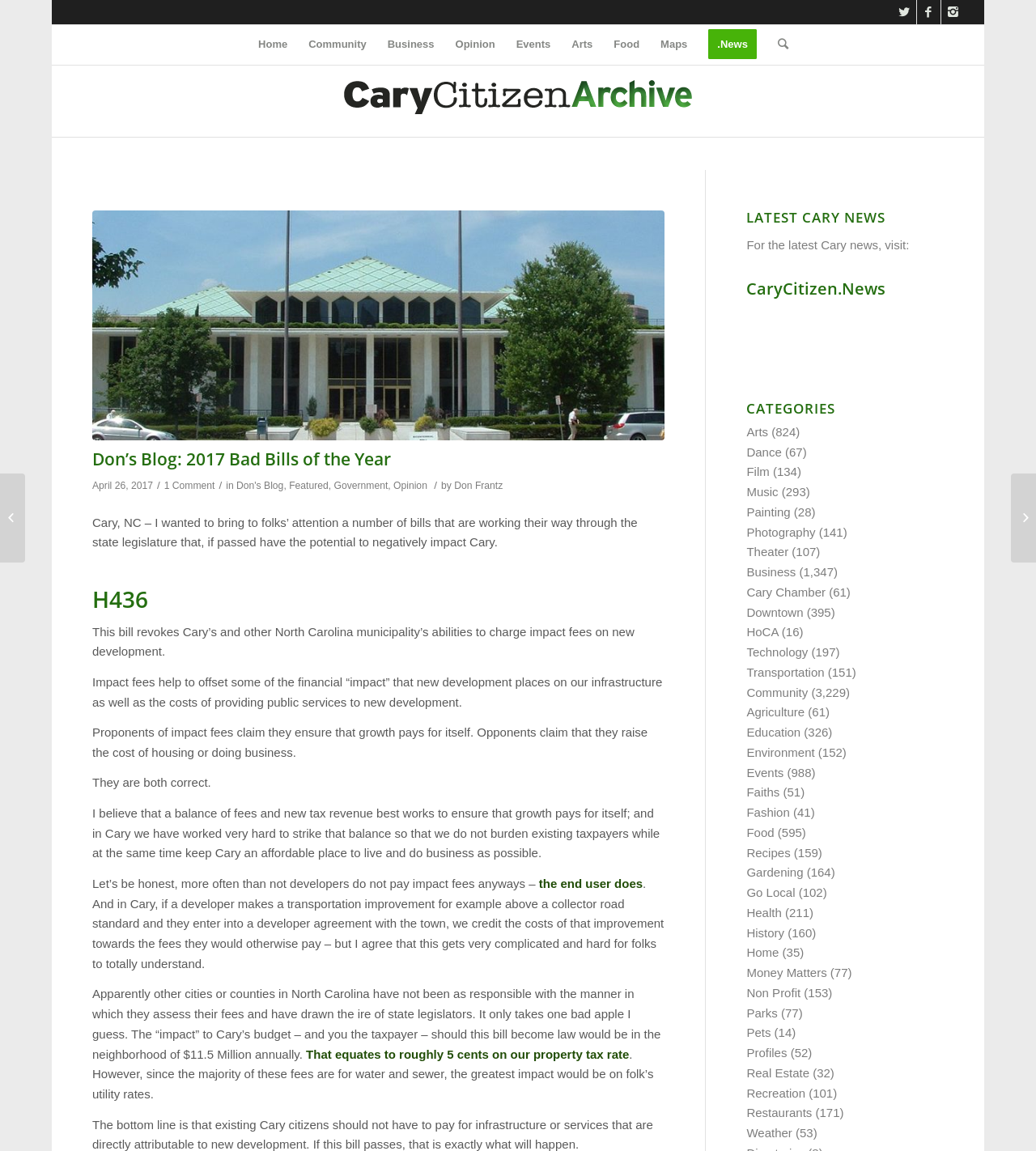Find the bounding box coordinates of the element to click in order to complete this instruction: "Read the latest Cary news". The bounding box coordinates must be four float numbers between 0 and 1, denoted as [left, top, right, bottom].

[0.721, 0.207, 0.878, 0.219]